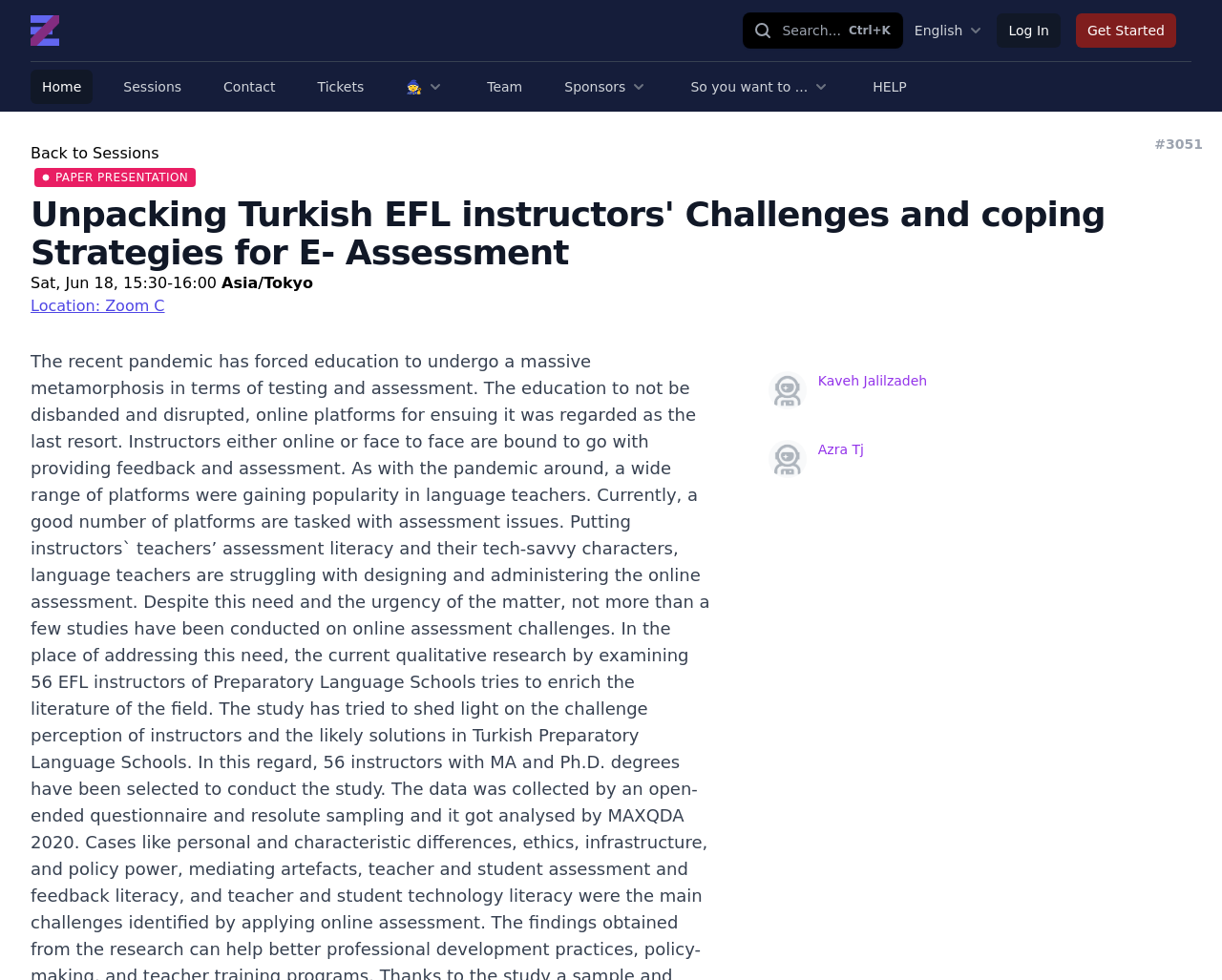Determine the bounding box coordinates (top-left x, top-left y, bottom-right x, bottom-right y) of the UI element described in the following text: Kaveh Jalilzadeh

[0.669, 0.381, 0.759, 0.396]